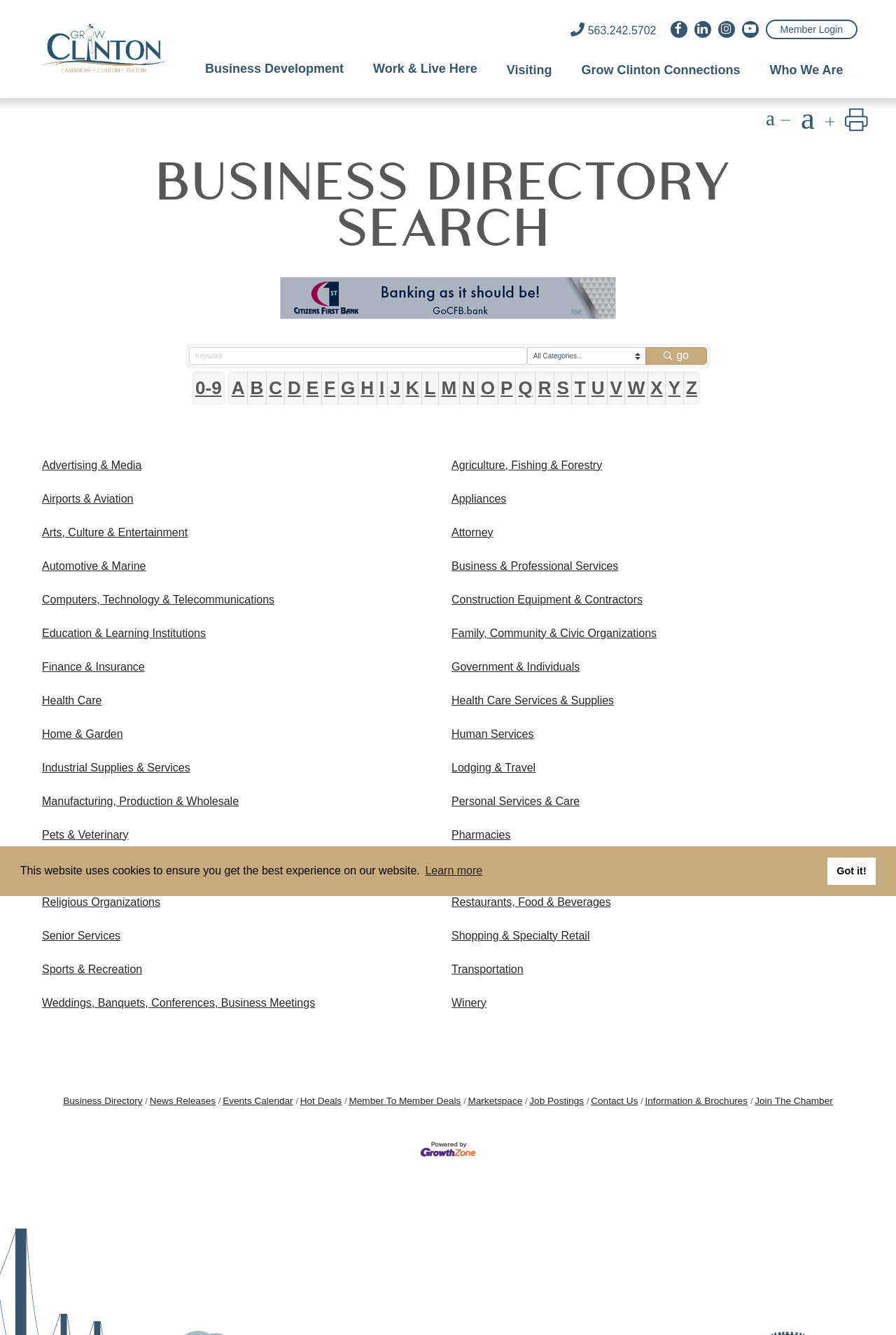Using the provided element description: "Weddings, Banquets, Conferences, Business Meetings", identify the bounding box coordinates. The coordinates should be four floats between 0 and 1 in the order [left, top, right, bottom].

[0.047, 0.744, 0.352, 0.759]